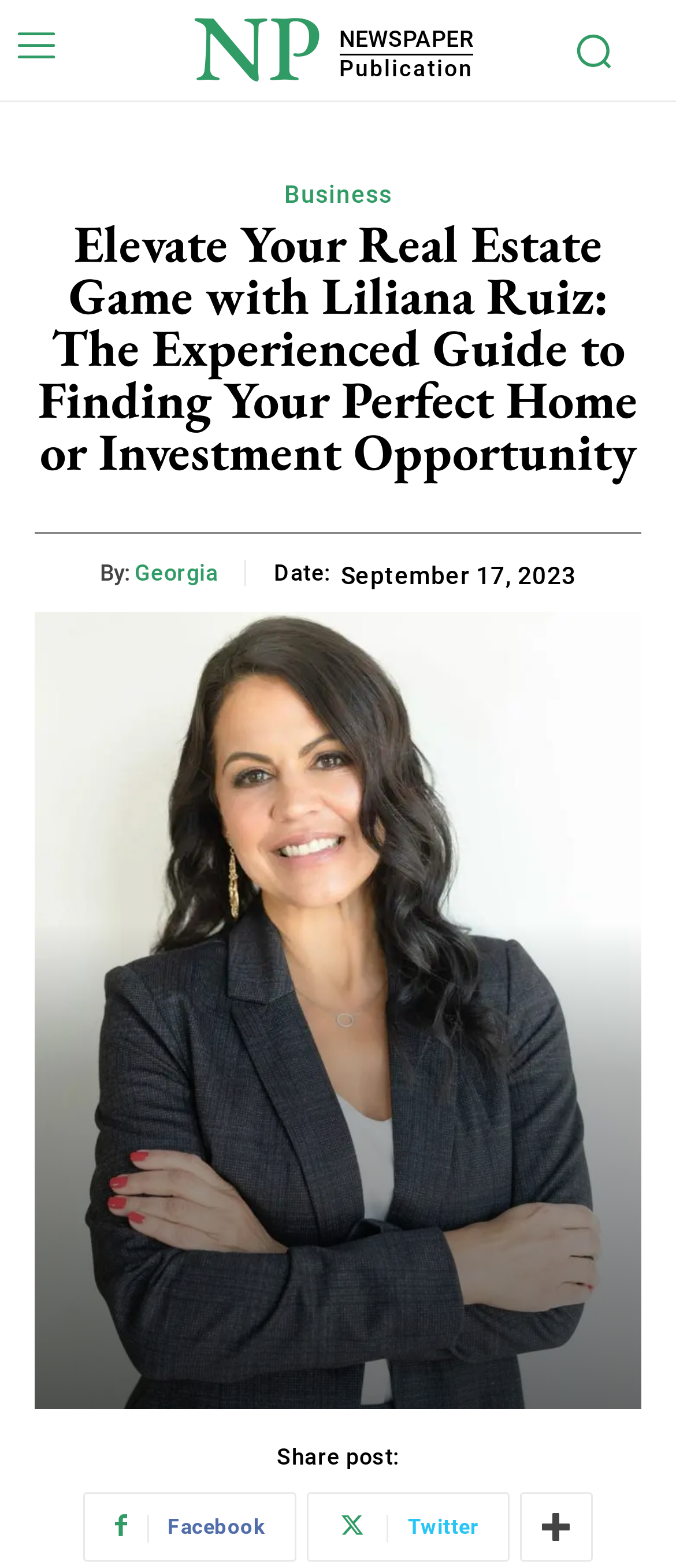Extract the primary headline from the webpage and present its text.

Elevate Your Real Estate Game with Liliana Ruiz: The Experienced Guide to Finding Your Perfect Home or Investment Opportunity